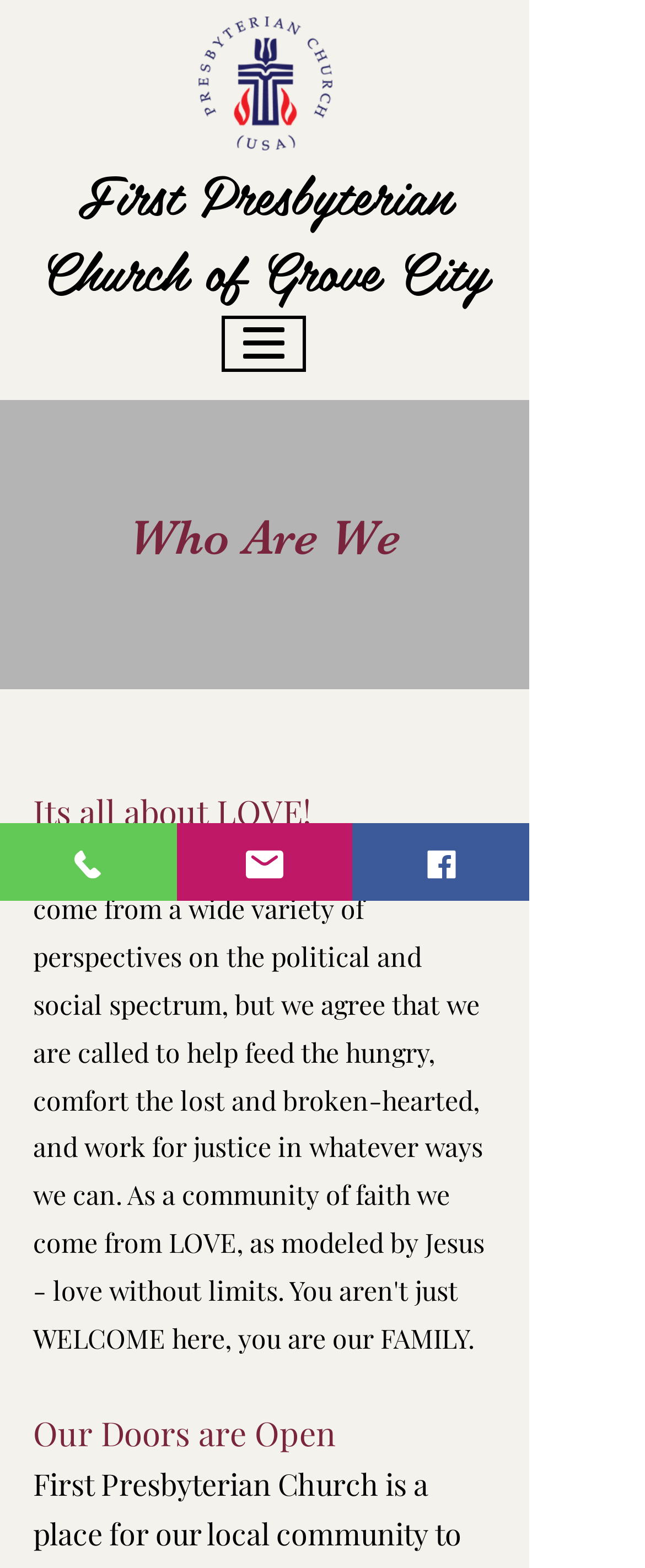How many social media links are there?
Using the screenshot, give a one-word or short phrase answer.

1